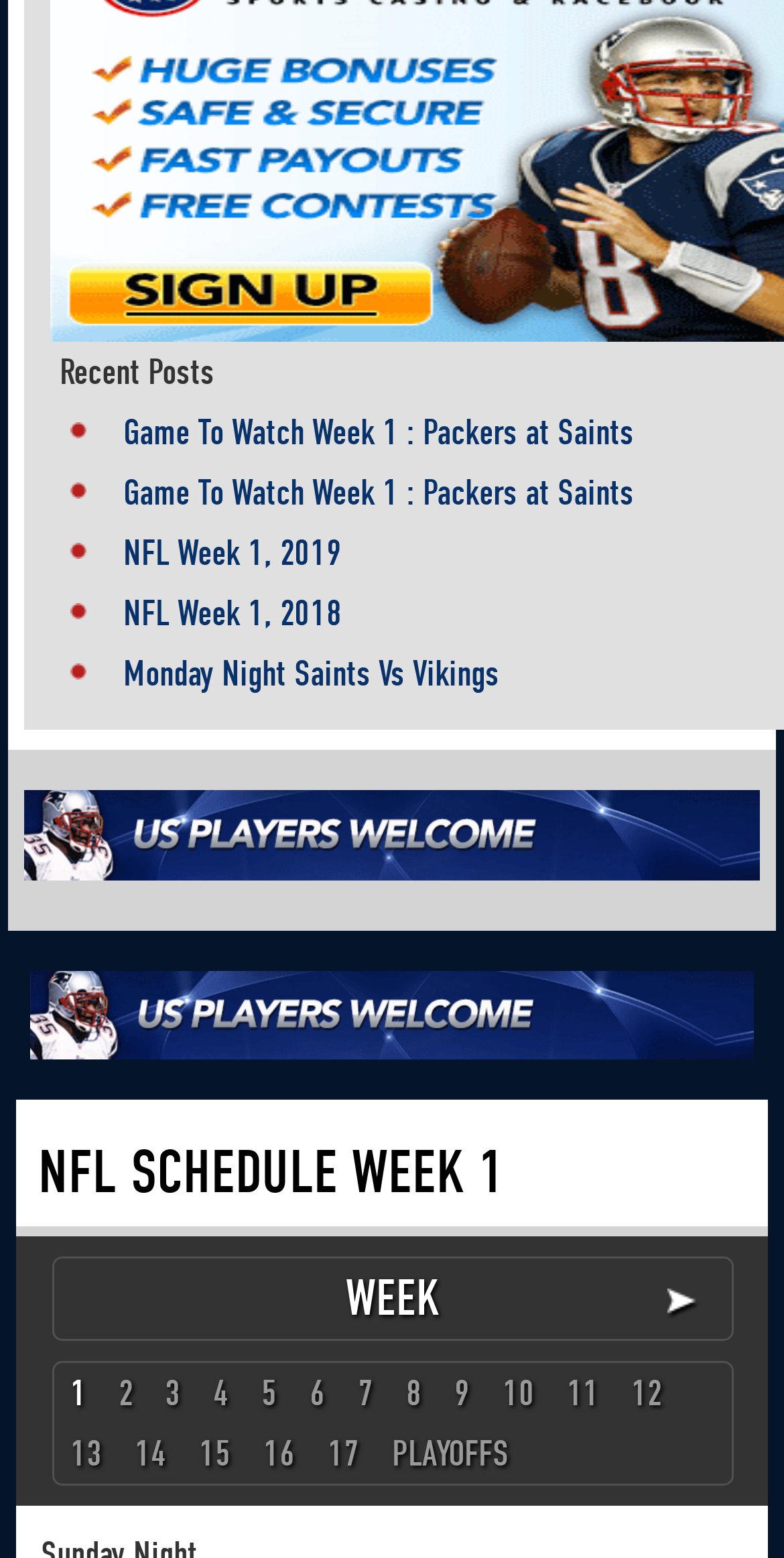Please determine the bounding box coordinates of the element to click in order to execute the following instruction: "View NFL Week 1, 2019 schedule". The coordinates should be four float numbers between 0 and 1, specified as [left, top, right, bottom].

[0.157, 0.341, 0.436, 0.367]